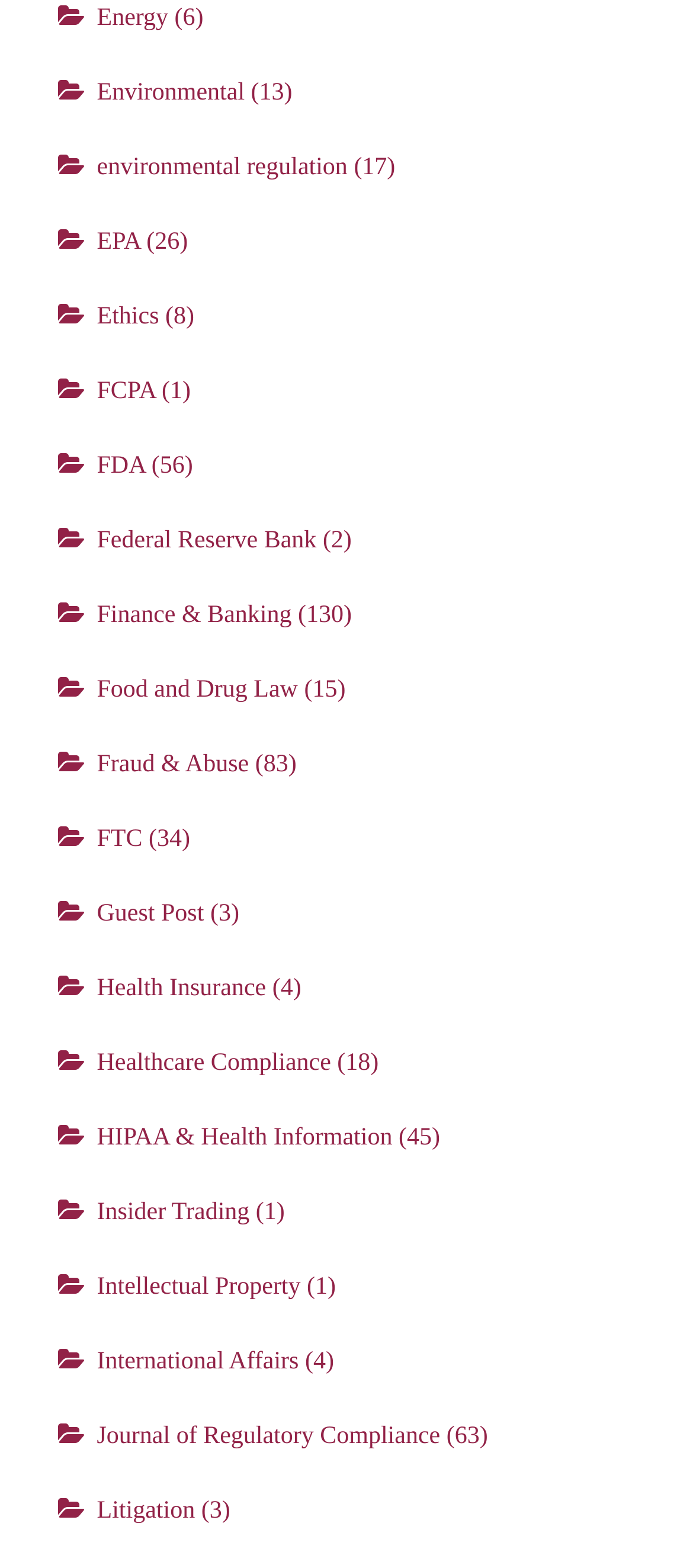Please specify the bounding box coordinates of the clickable region necessary for completing the following instruction: "Click on Energy". The coordinates must consist of four float numbers between 0 and 1, i.e., [left, top, right, bottom].

[0.14, 0.003, 0.243, 0.02]